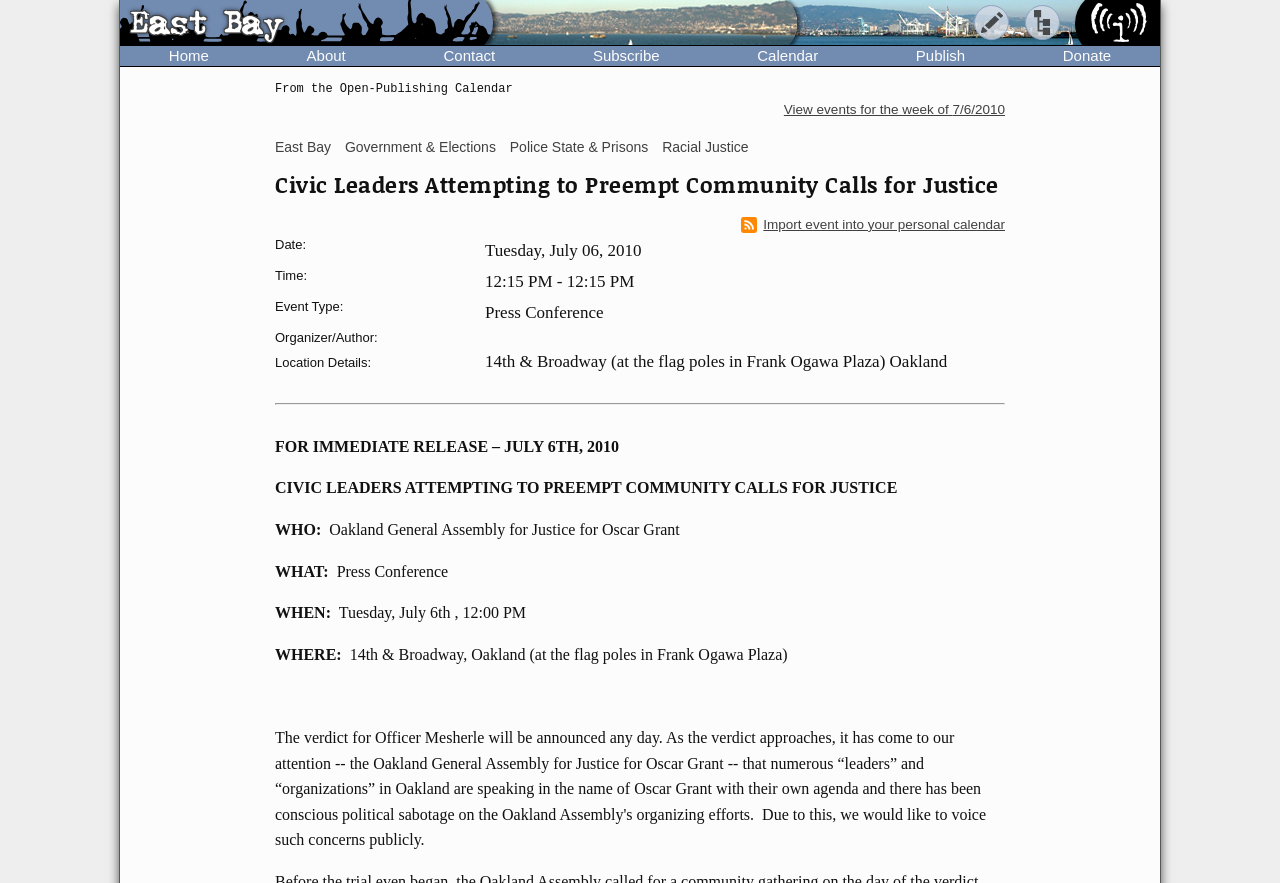What is the time of the event?
Using the image as a reference, answer the question with a short word or phrase.

12:15 PM